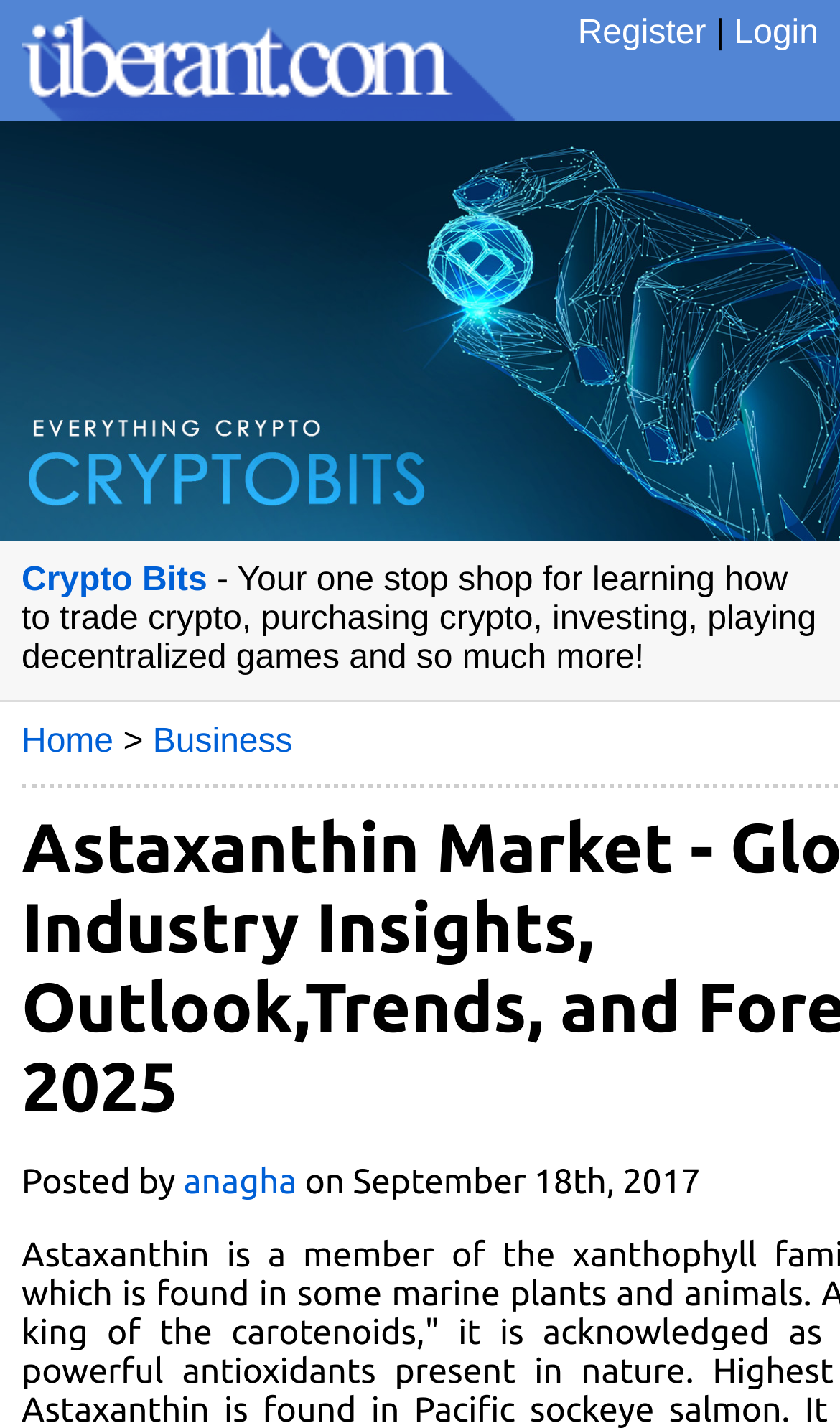What is the name of the website?
Please ensure your answer to the question is detailed and covers all necessary aspects.

The name of the website can be found in the top-left corner of the webpage, where the logo is located. The logo is accompanied by the text 'Uberant', which is a link.